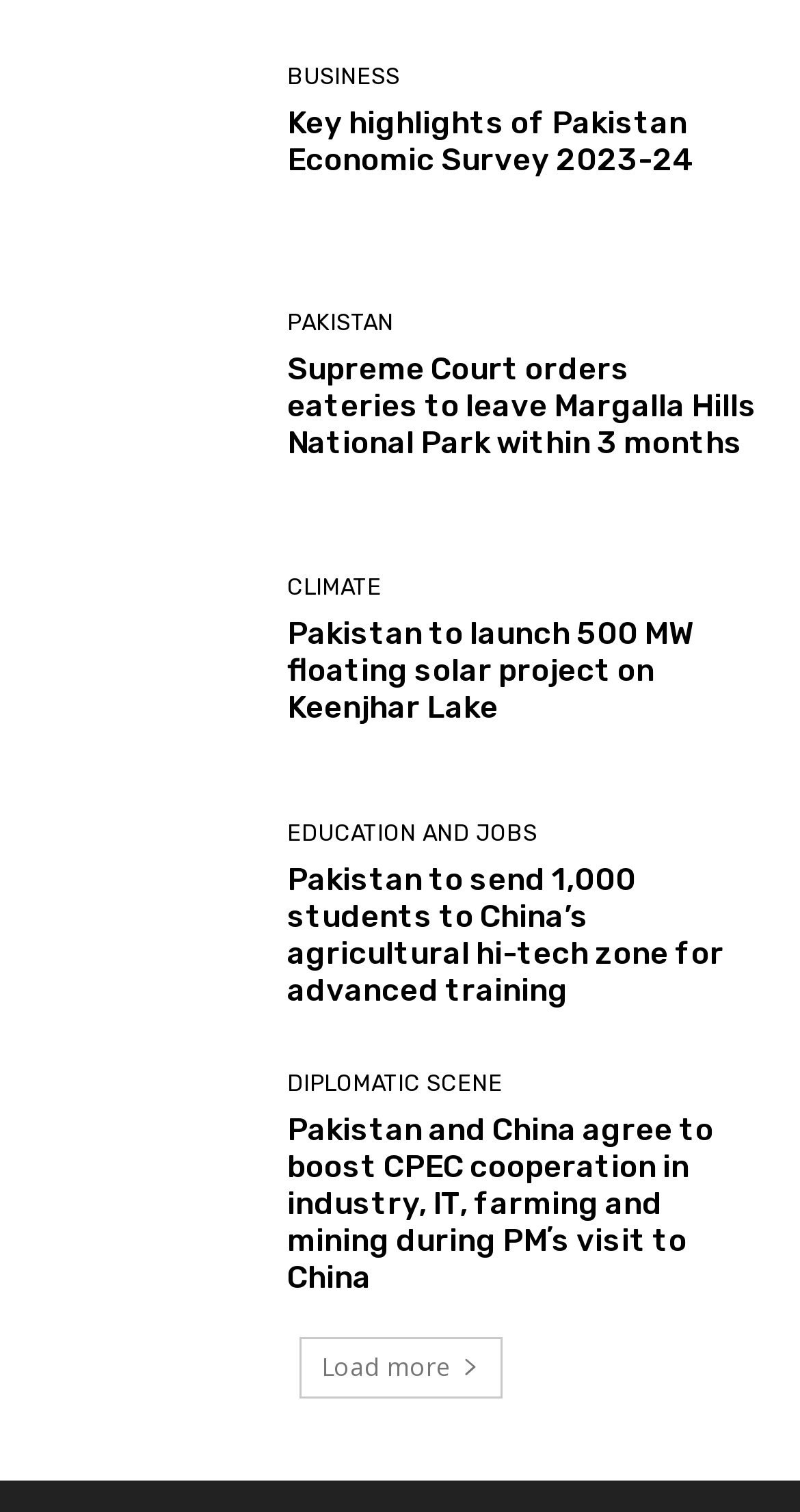What is the category of the article 'Key highlights of Pakistan Economic Survey 2023-24'?
Look at the image and respond with a single word or a short phrase.

BUSINESS